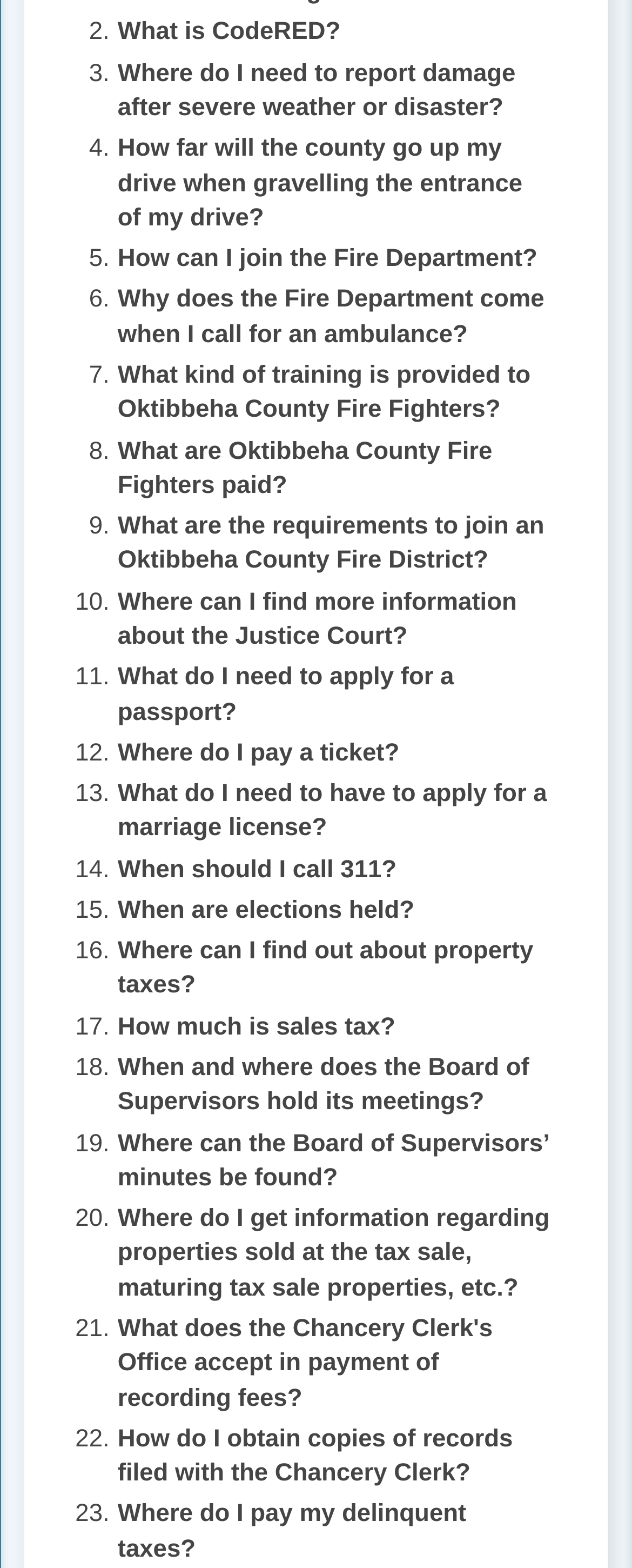Kindly provide the bounding box coordinates of the section you need to click on to fulfill the given instruction: "Click on 'How far will the county go up my drive when gravelling the entrance of my drive?'".

[0.186, 0.086, 0.827, 0.148]